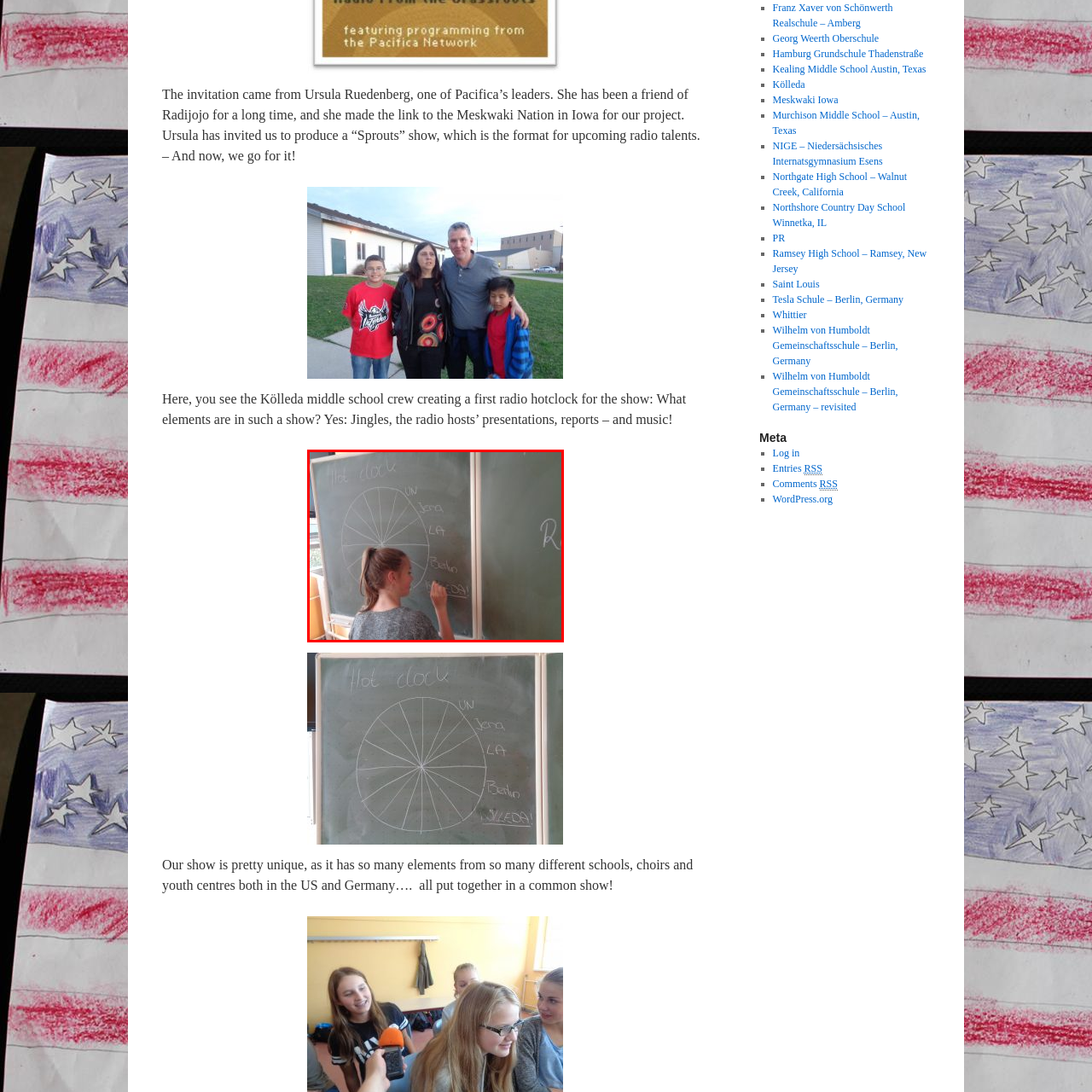Pay special attention to the segment of the image inside the red box and offer a detailed answer to the question that follows, based on what you see: What is the girl wearing?

The caption describes the girl as wearing a cozy gray sweater, which indicates that she is dressed in a comfortable and casual attire.